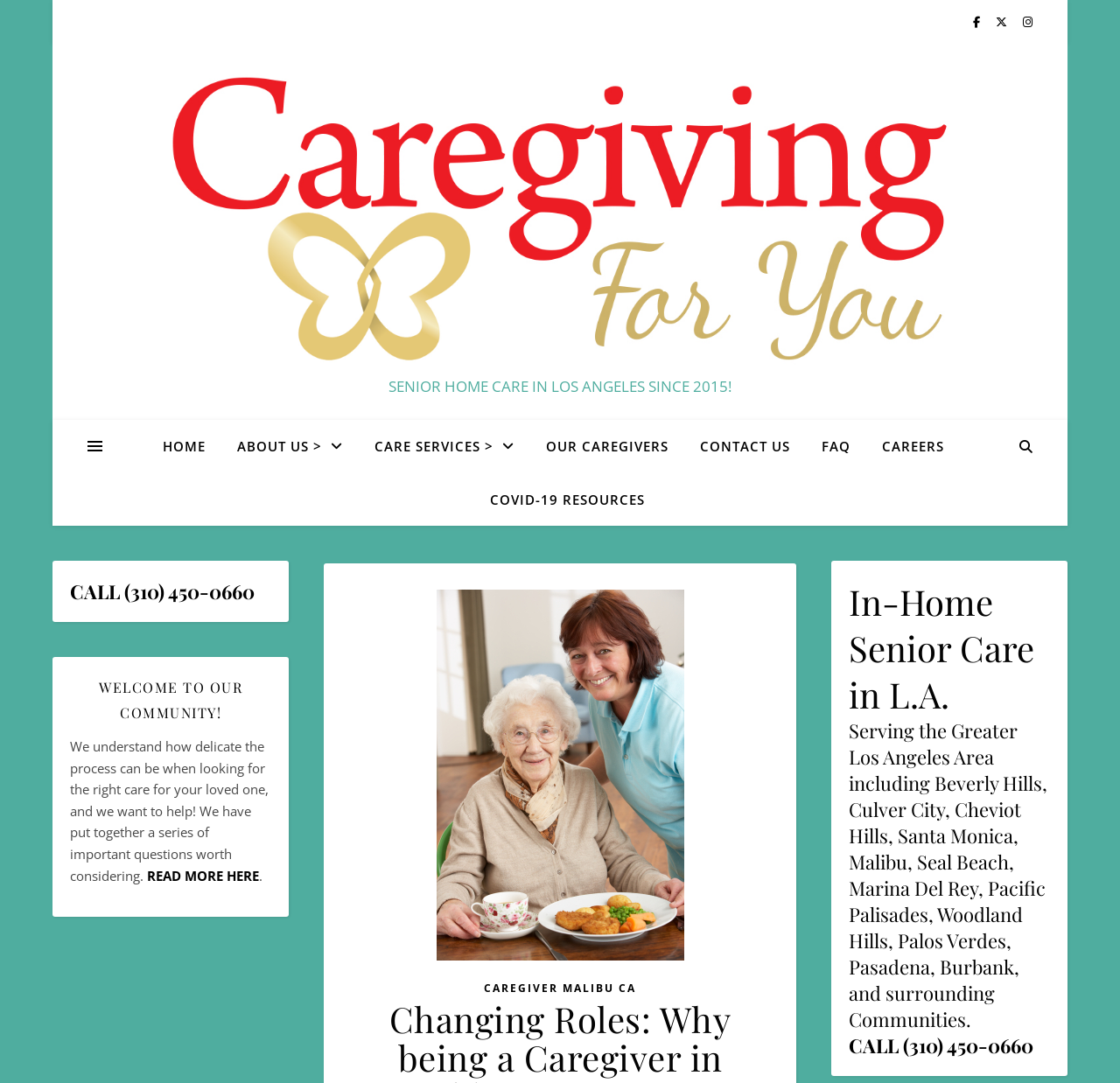Locate the bounding box coordinates of the region to be clicked to comply with the following instruction: "Read more about caregiving". The coordinates must be four float numbers between 0 and 1, in the form [left, top, right, bottom].

[0.131, 0.8, 0.231, 0.816]